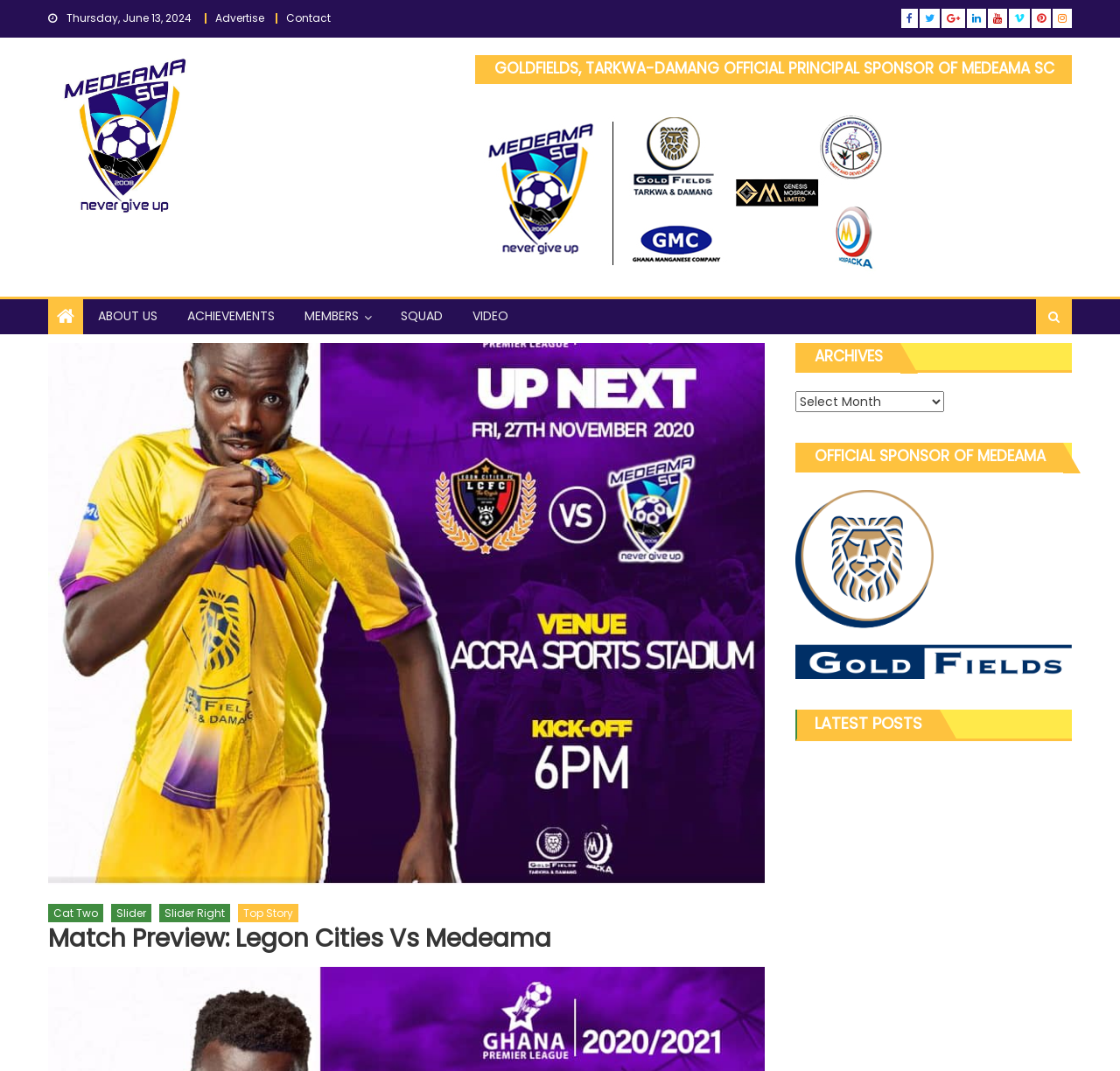What is the date of the match preview?
Respond to the question with a single word or phrase according to the image.

Thursday, June 13, 2024